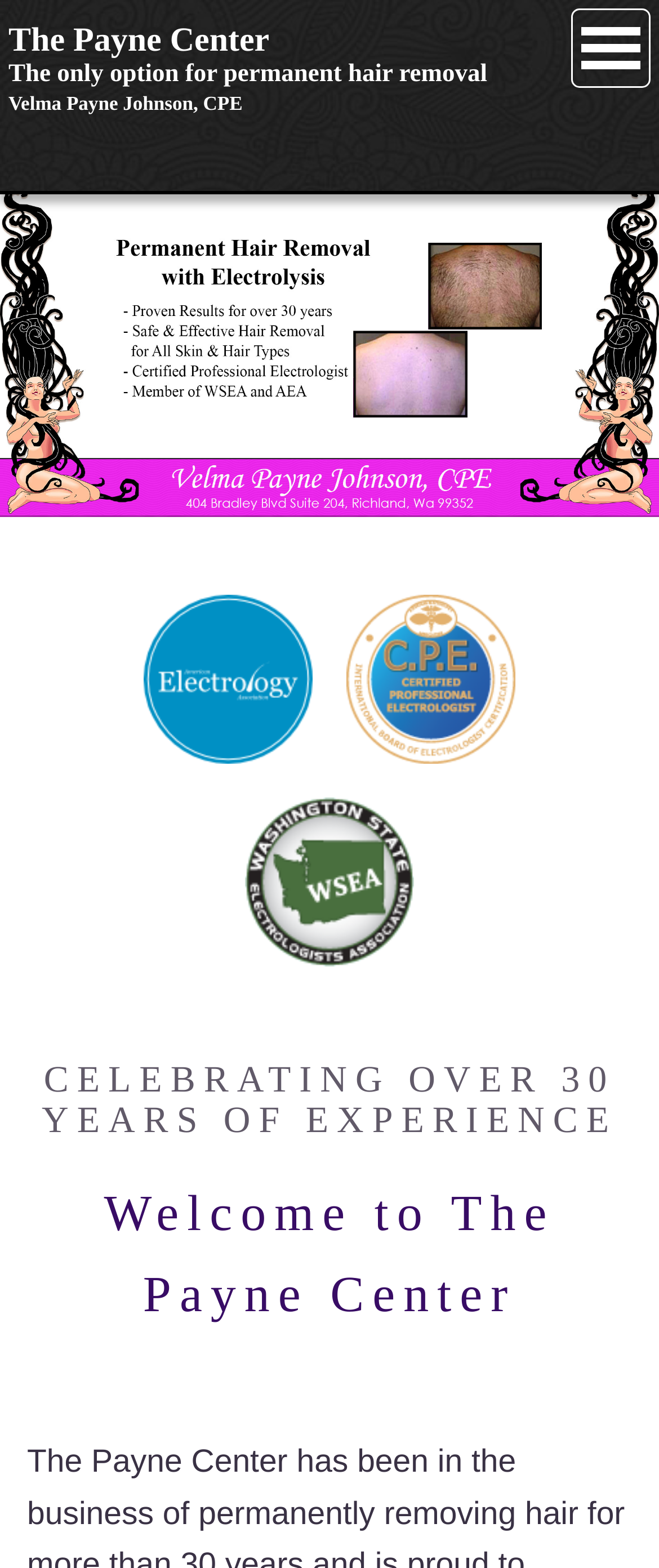Please determine the bounding box coordinates of the element's region to click in order to carry out the following instruction: "Contact the Richland, WA Office". The coordinates should be four float numbers between 0 and 1, i.e., [left, top, right, bottom].

[0.285, 0.872, 0.715, 0.895]